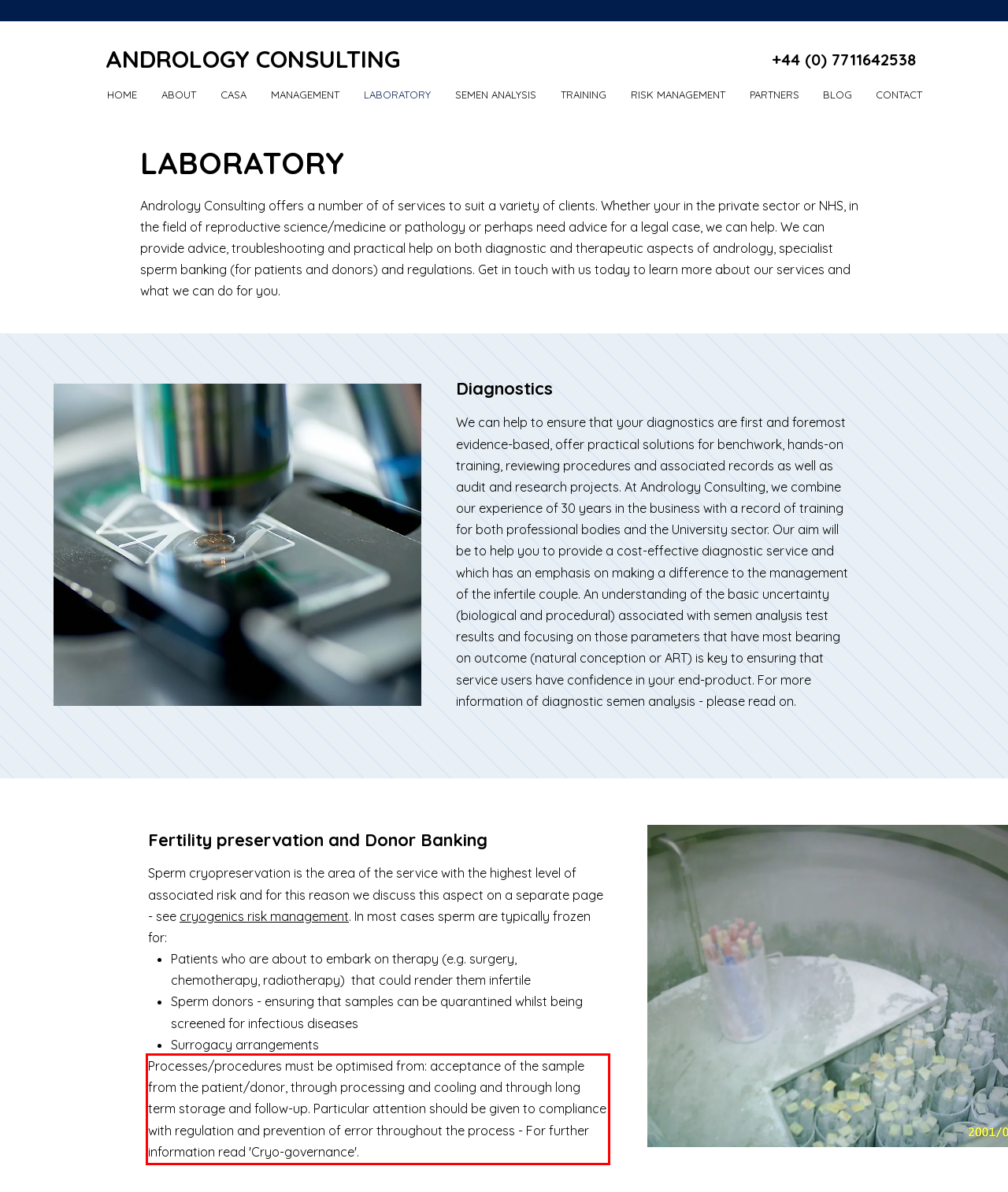You have a screenshot of a webpage with a red bounding box. Identify and extract the text content located inside the red bounding box.

Processes/procedures must be optimised from: acceptance of the sample from the patient/donor, through processing and cooling and through long term storage and follow-up. Particular attention should be given to compliance with regulation and prevention of error throughout the process - For further information read 'Cryo-governance'. ​